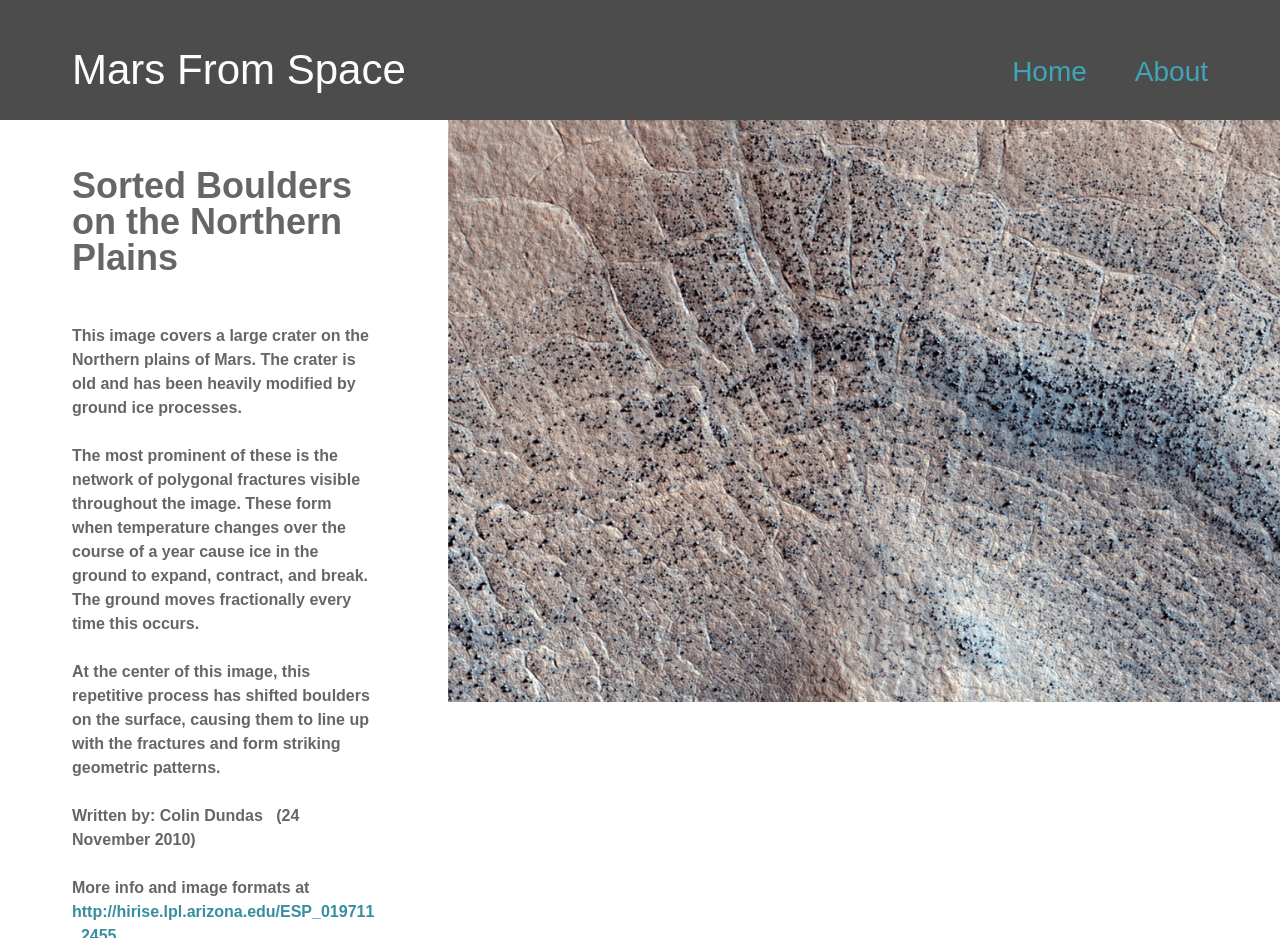Please provide a comprehensive answer to the question based on the screenshot: What is the result of the repetitive process on the surface?

As mentioned in the text, 'At the center of this image, this repetitive process has shifted boulders on the surface, causing them to line up with the fractures and form striking geometric patterns.' Therefore, the result of the repetitive process on the surface is that the boulders line up with the fractures.